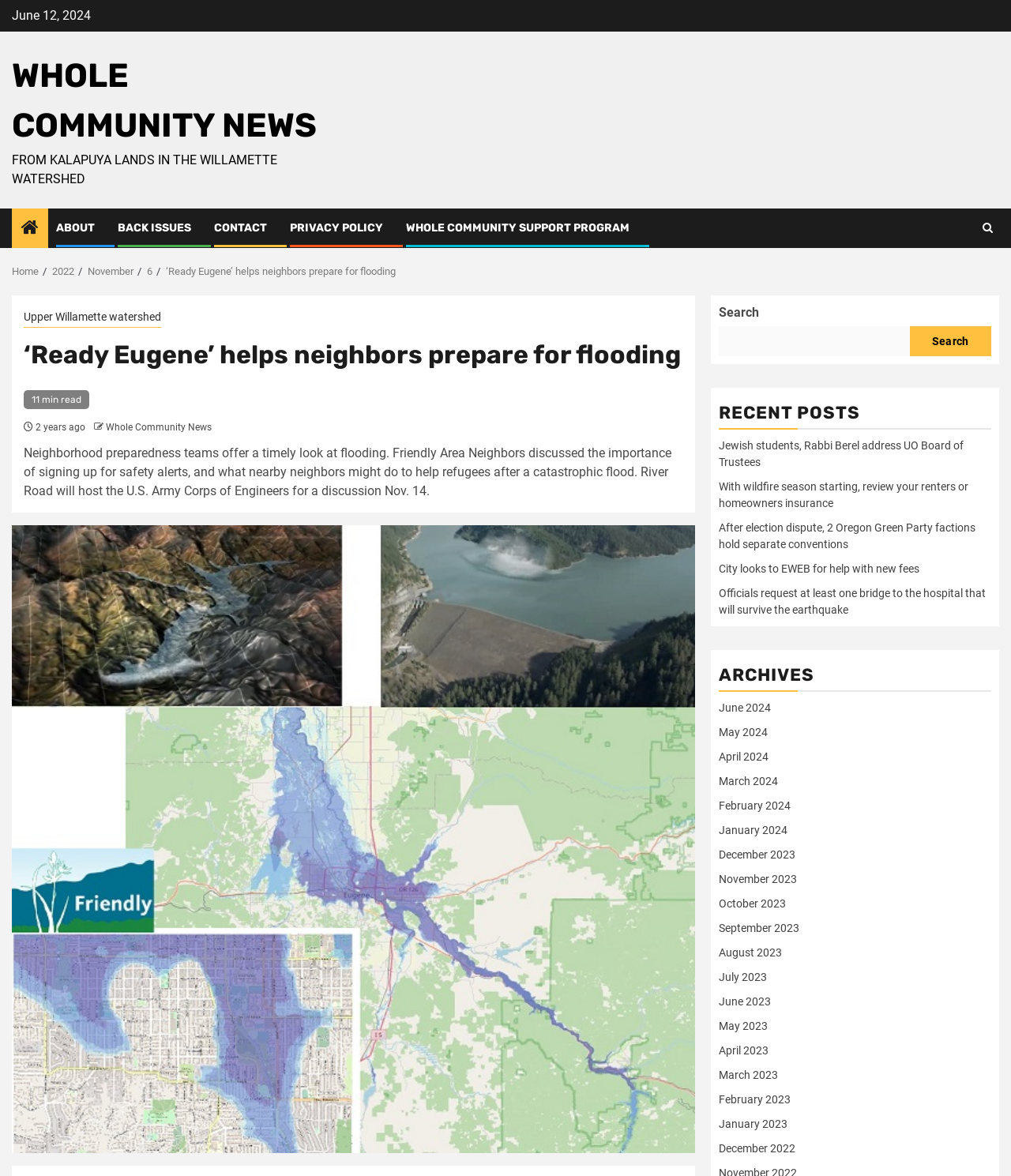Point out the bounding box coordinates of the section to click in order to follow this instruction: "View the 'RECENT POSTS'".

[0.711, 0.336, 0.98, 0.365]